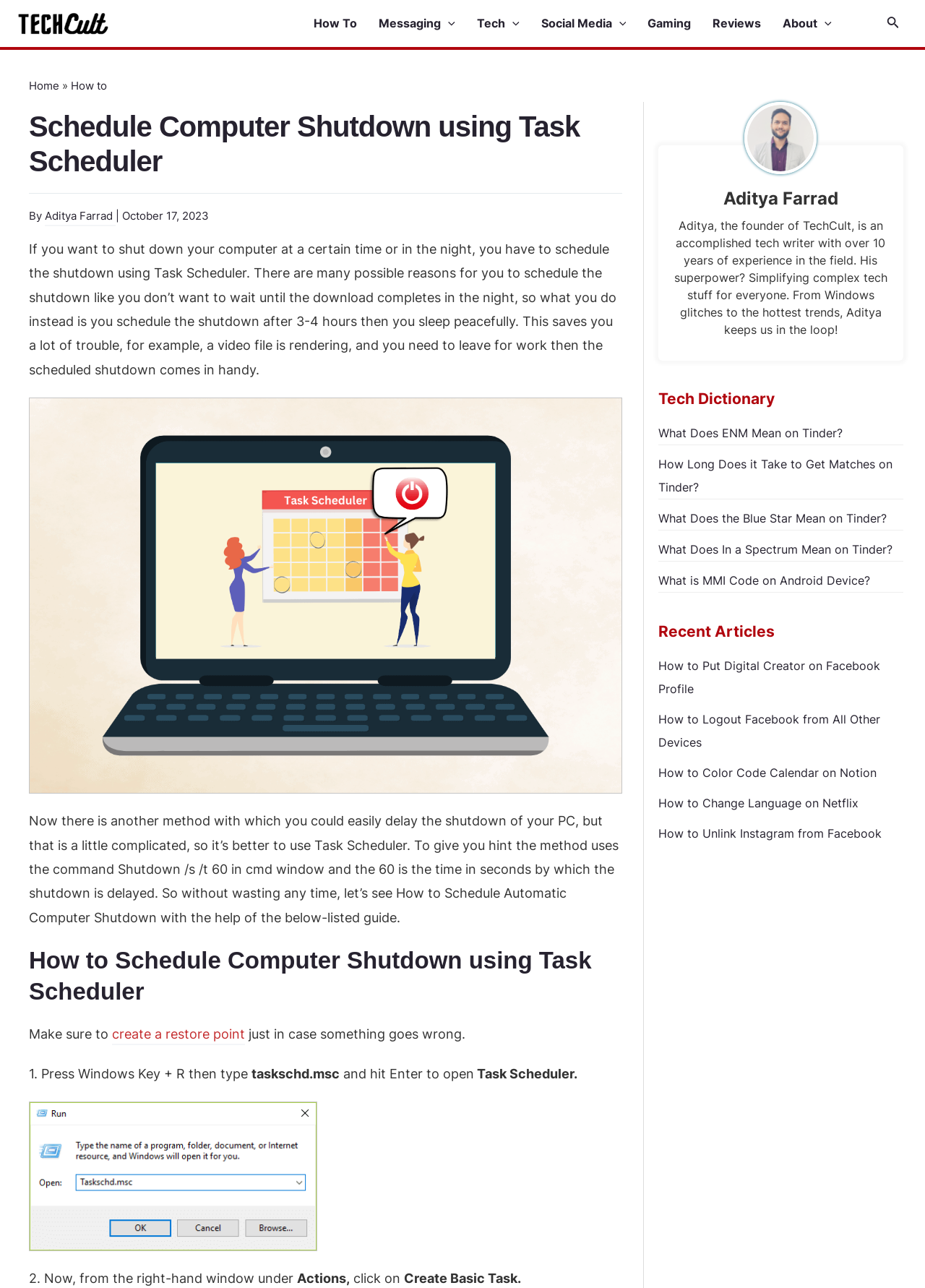Extract the bounding box coordinates of the UI element described by: "Aditya Farrad". The coordinates should include four float numbers ranging from 0 to 1, e.g., [left, top, right, bottom].

[0.048, 0.16, 0.125, 0.176]